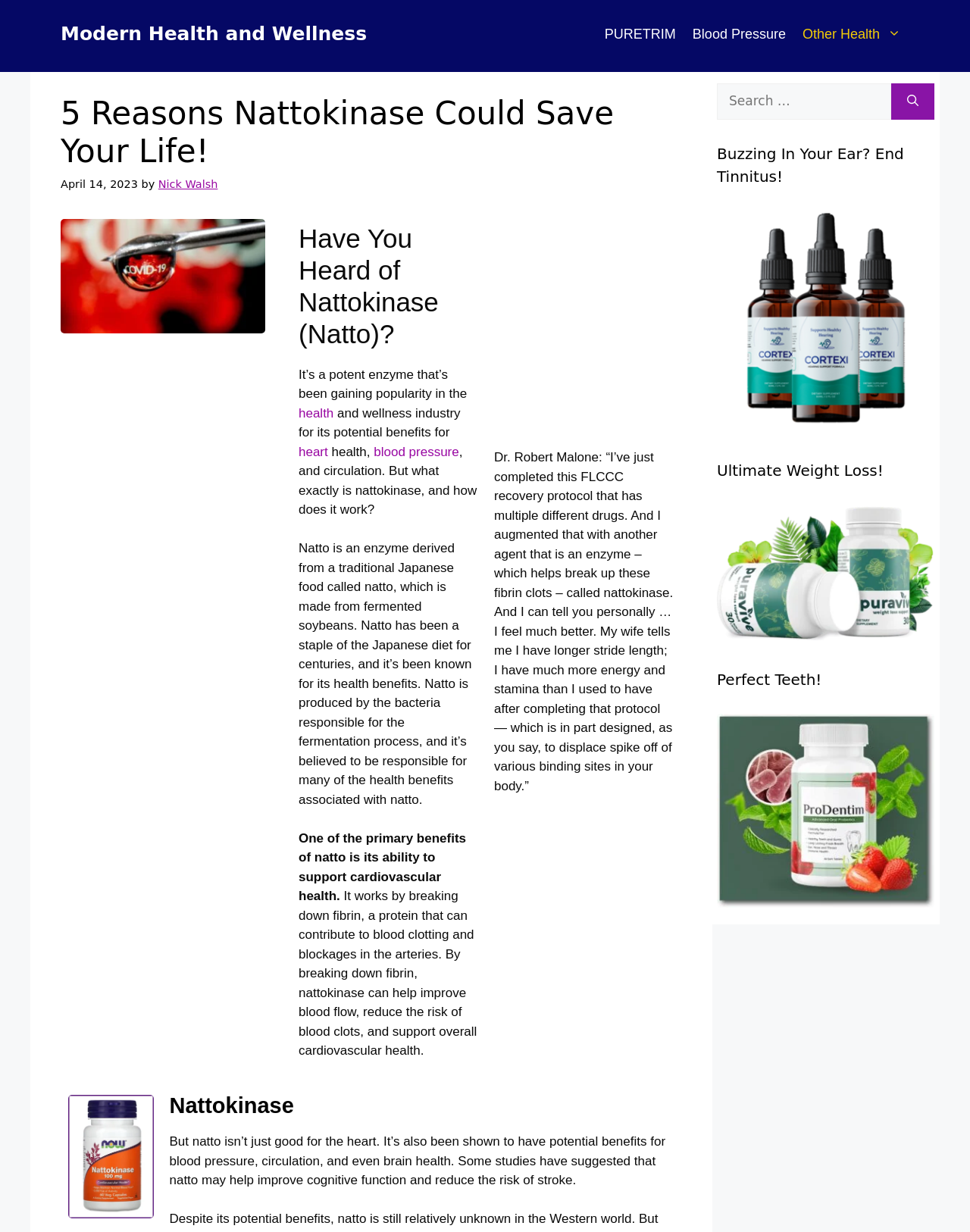By analyzing the image, answer the following question with a detailed response: Who is quoted in the article about using nattokinase?

The webpage quotes Dr. Robert Malone, who mentions that he has used nattokinase as part of a recovery protocol and has experienced improved energy and stamina.